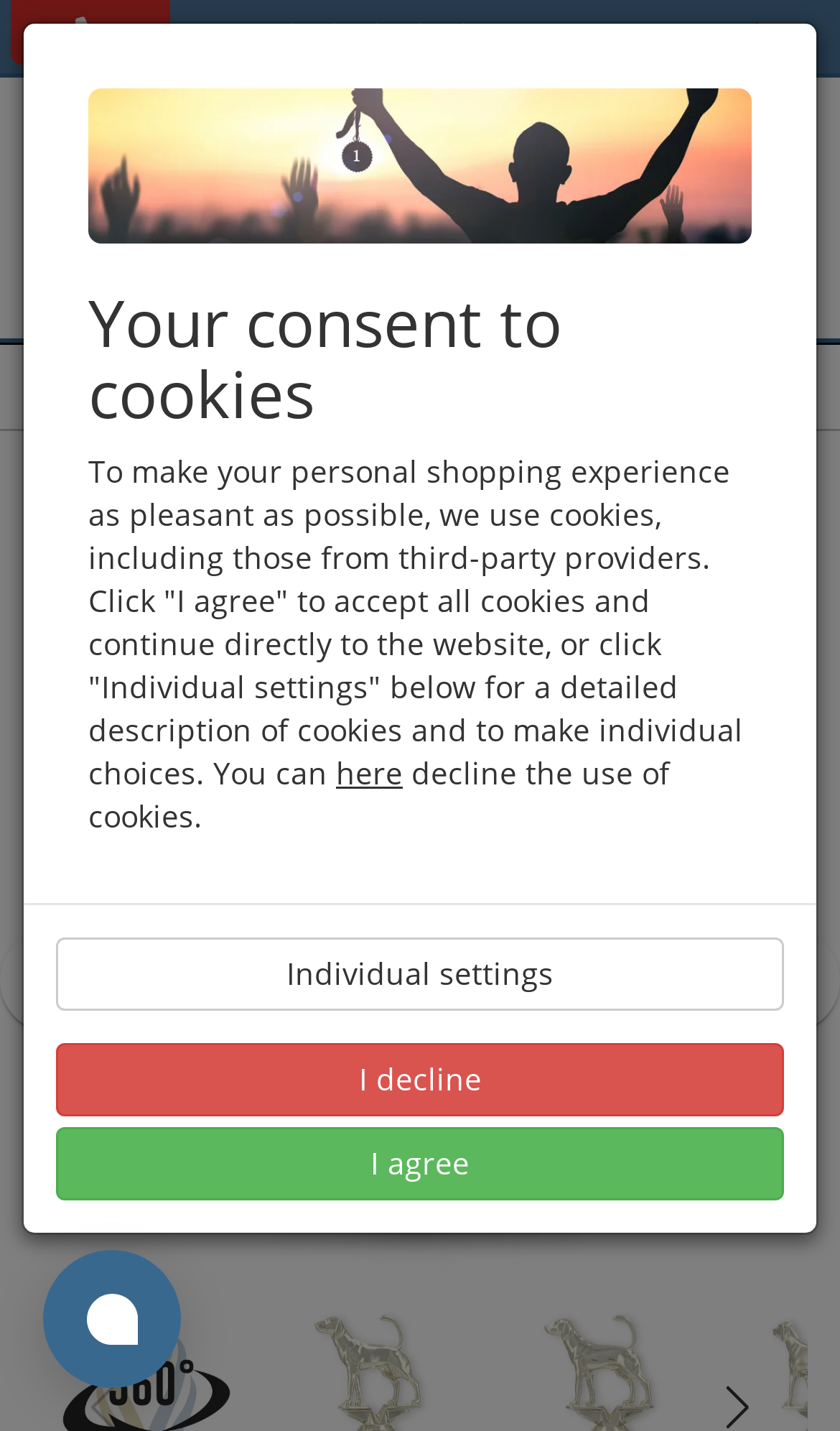Determine the bounding box coordinates of the region to click in order to accomplish the following instruction: "View product details". Provide the coordinates as four float numbers between 0 and 1, specifically [left, top, right, bottom].

[0.067, 0.071, 0.933, 0.131]